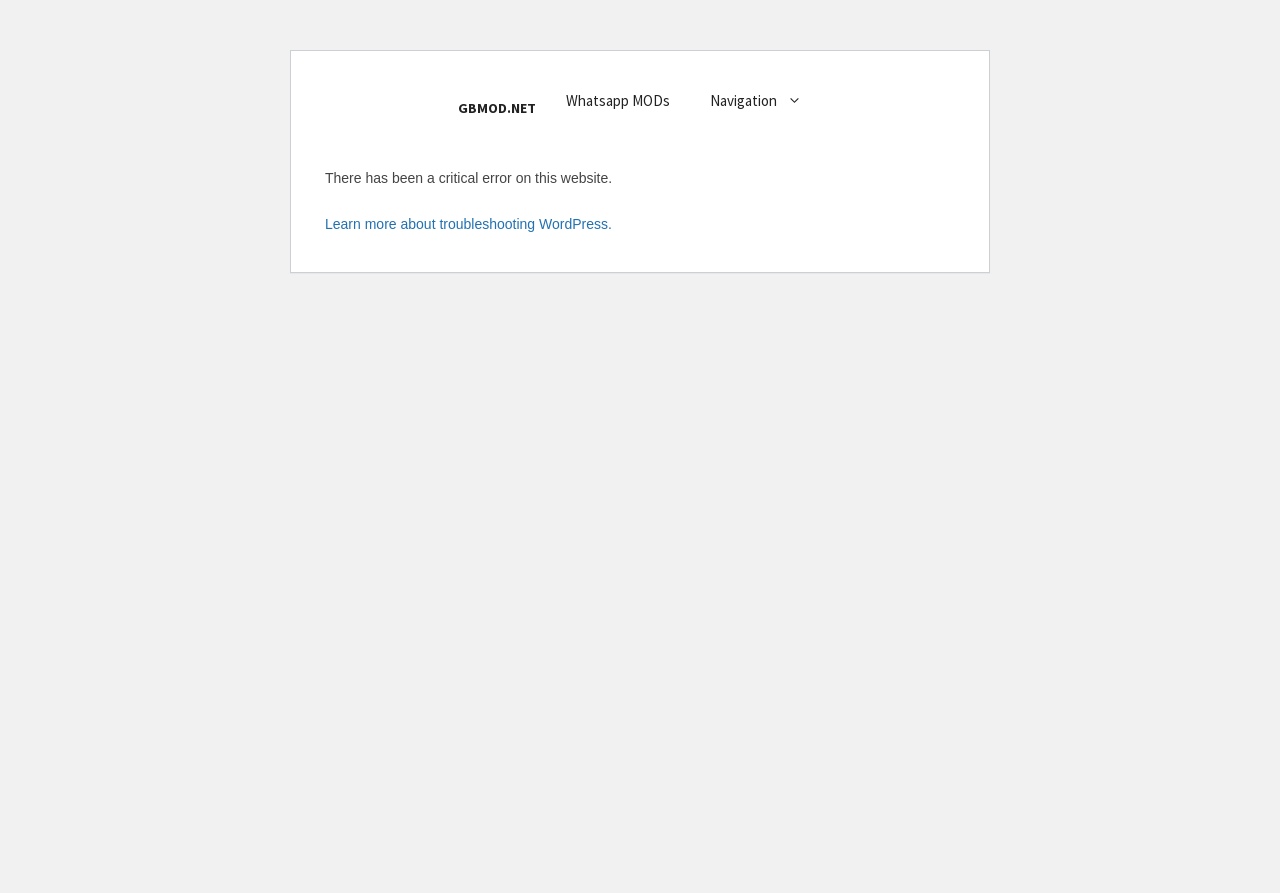Given the description Learn more about troubleshooting WordPress., predict the bounding box coordinates of the UI element. Ensure the coordinates are in the format (top-left x, top-left y, bottom-right x, bottom-right y) and all values are between 0 and 1.

[0.254, 0.242, 0.478, 0.26]